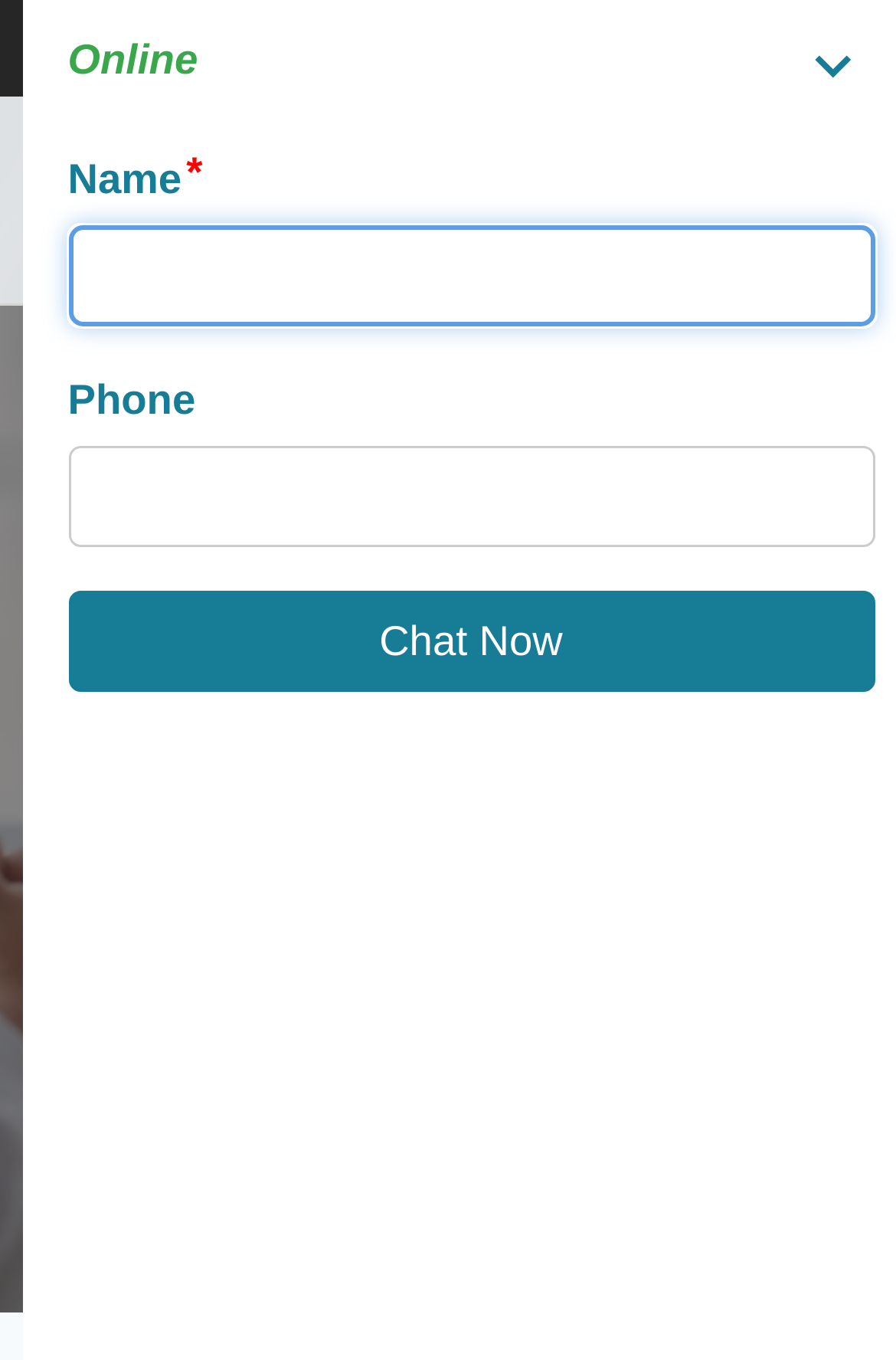What is the purpose of the figure at the top of the page?
Using the image, elaborate on the answer with as much detail as possible.

I noticed a figure element at the top of the page, but there is no accompanying text or description to indicate its purpose or meaning.